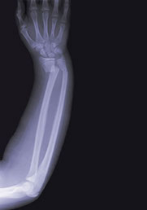What bones are prominently showcased in the image?
Based on the image, respond with a single word or phrase.

Ulna and radius